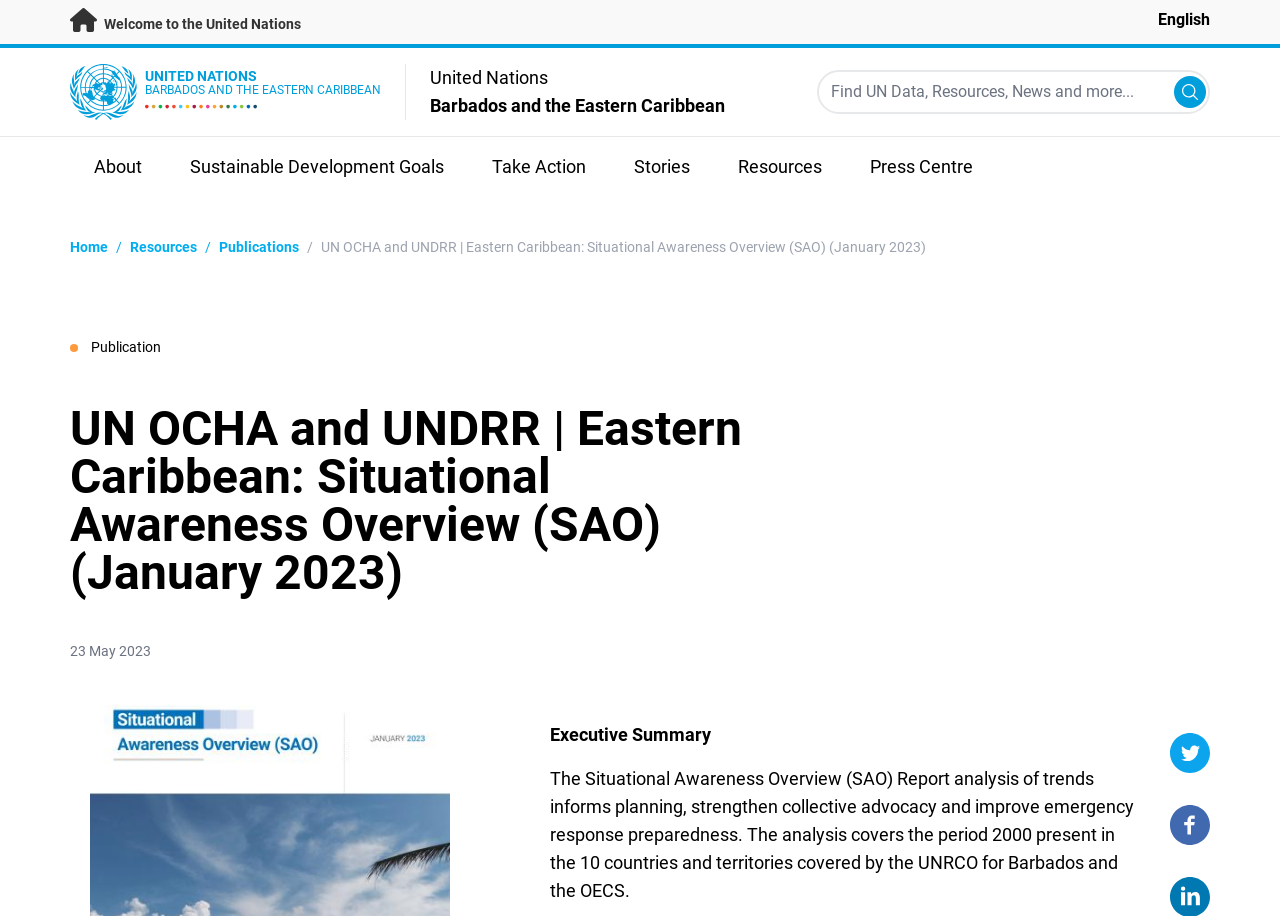What is the date of the publication?
Using the picture, provide a one-word or short phrase answer.

23 May 2023